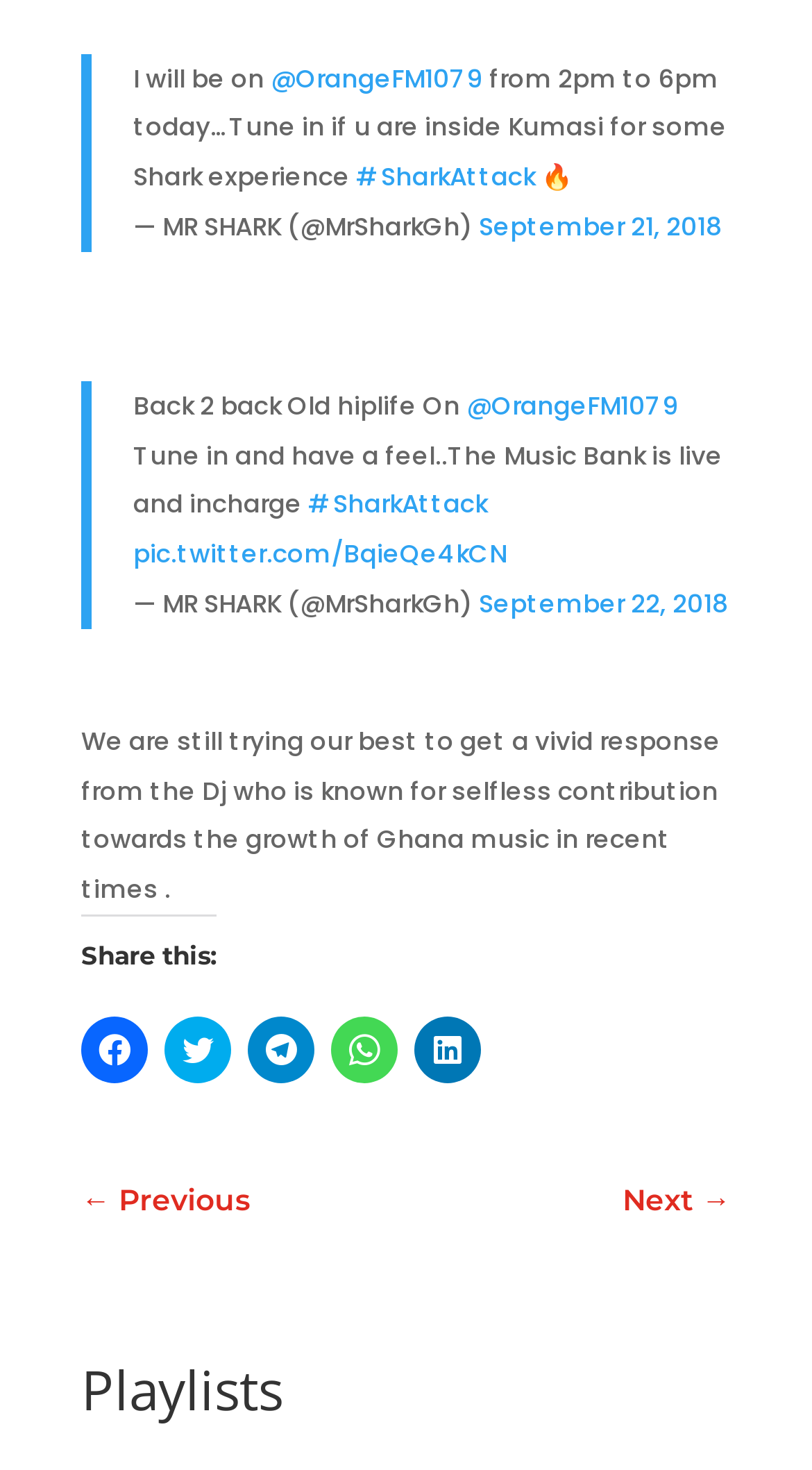Identify the bounding box coordinates of the section to be clicked to complete the task described by the following instruction: "Go to next page". The coordinates should be four float numbers between 0 and 1, formatted as [left, top, right, bottom].

[0.767, 0.801, 0.9, 0.835]